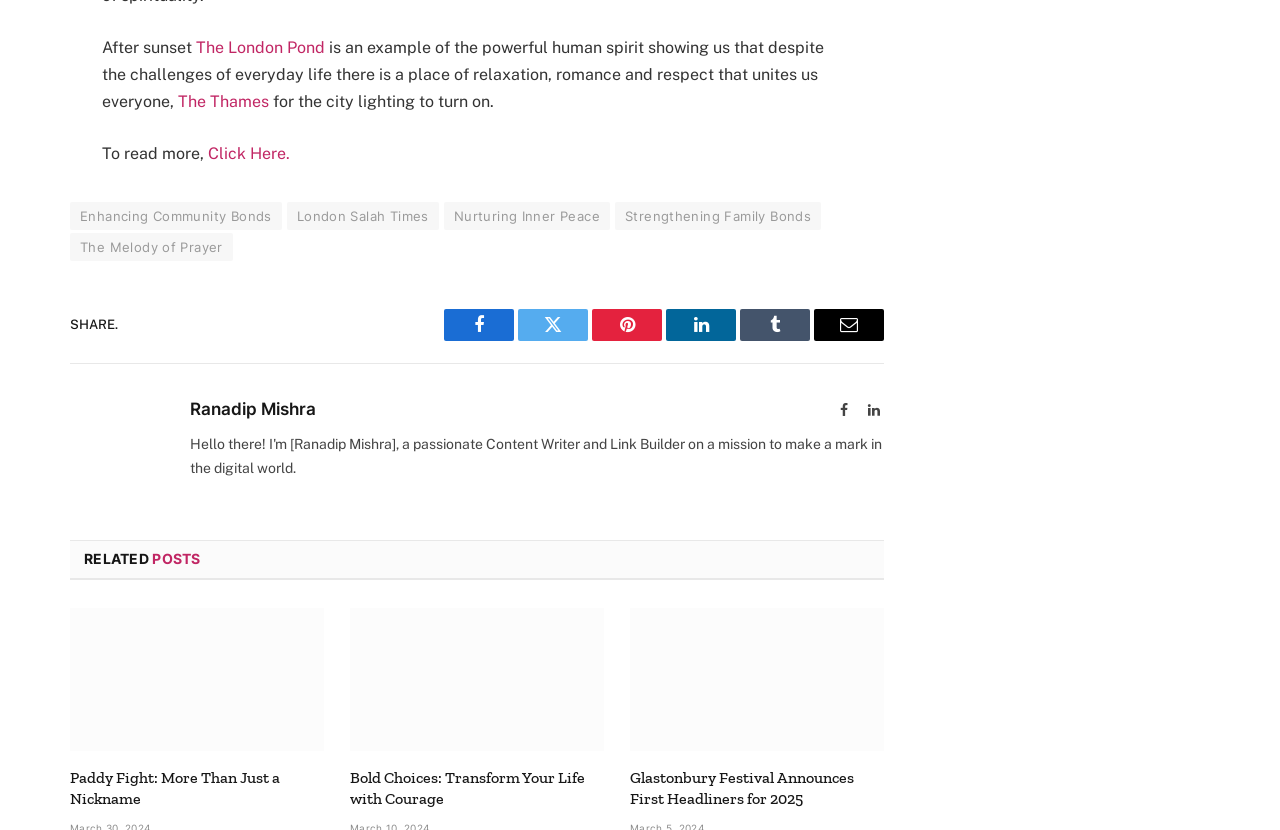From the screenshot, find the bounding box of the UI element matching this description: "The Melody of Prayer". Supply the bounding box coordinates in the form [left, top, right, bottom], each a float between 0 and 1.

[0.055, 0.281, 0.182, 0.314]